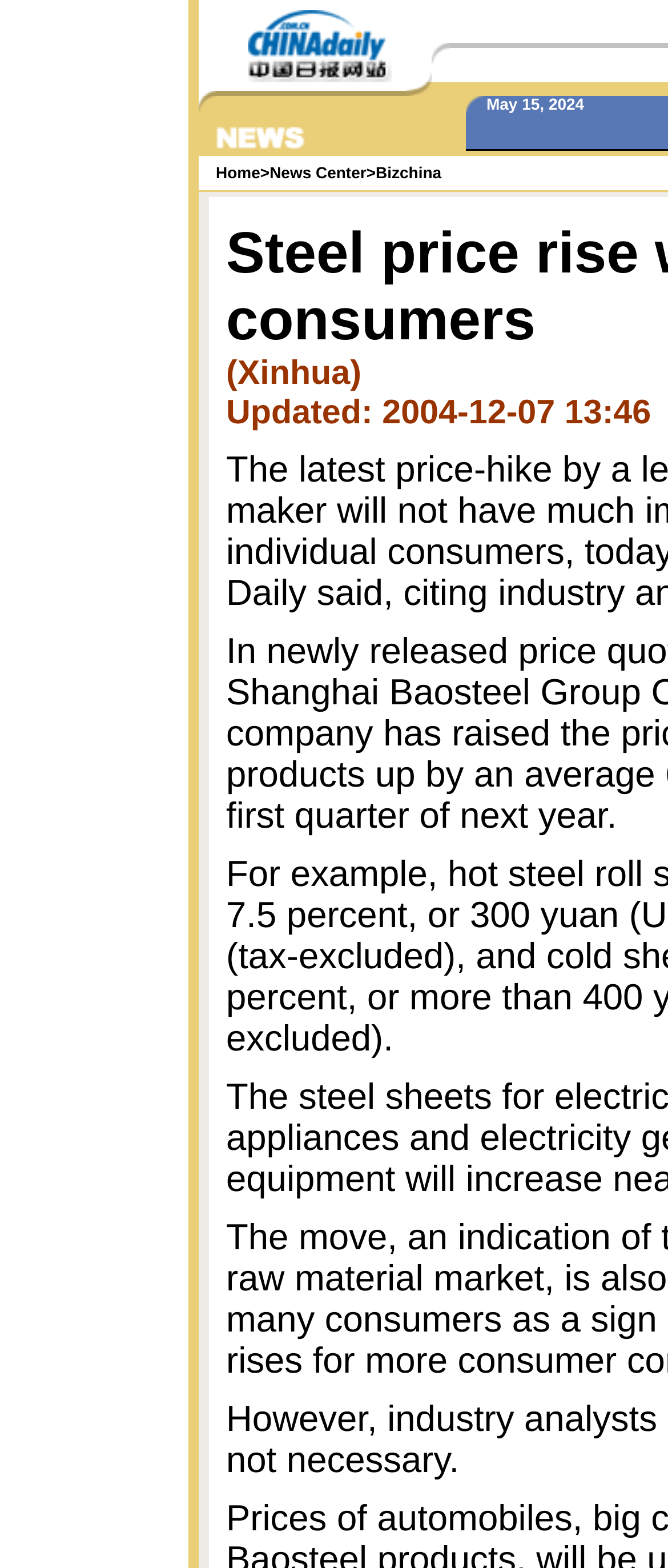Bounding box coordinates are to be given in the format (top-left x, top-left y, bottom-right x, bottom-right y). All values must be floating point numbers between 0 and 1. Provide the bounding box coordinate for the UI element described as: alt="All About Parties"

None